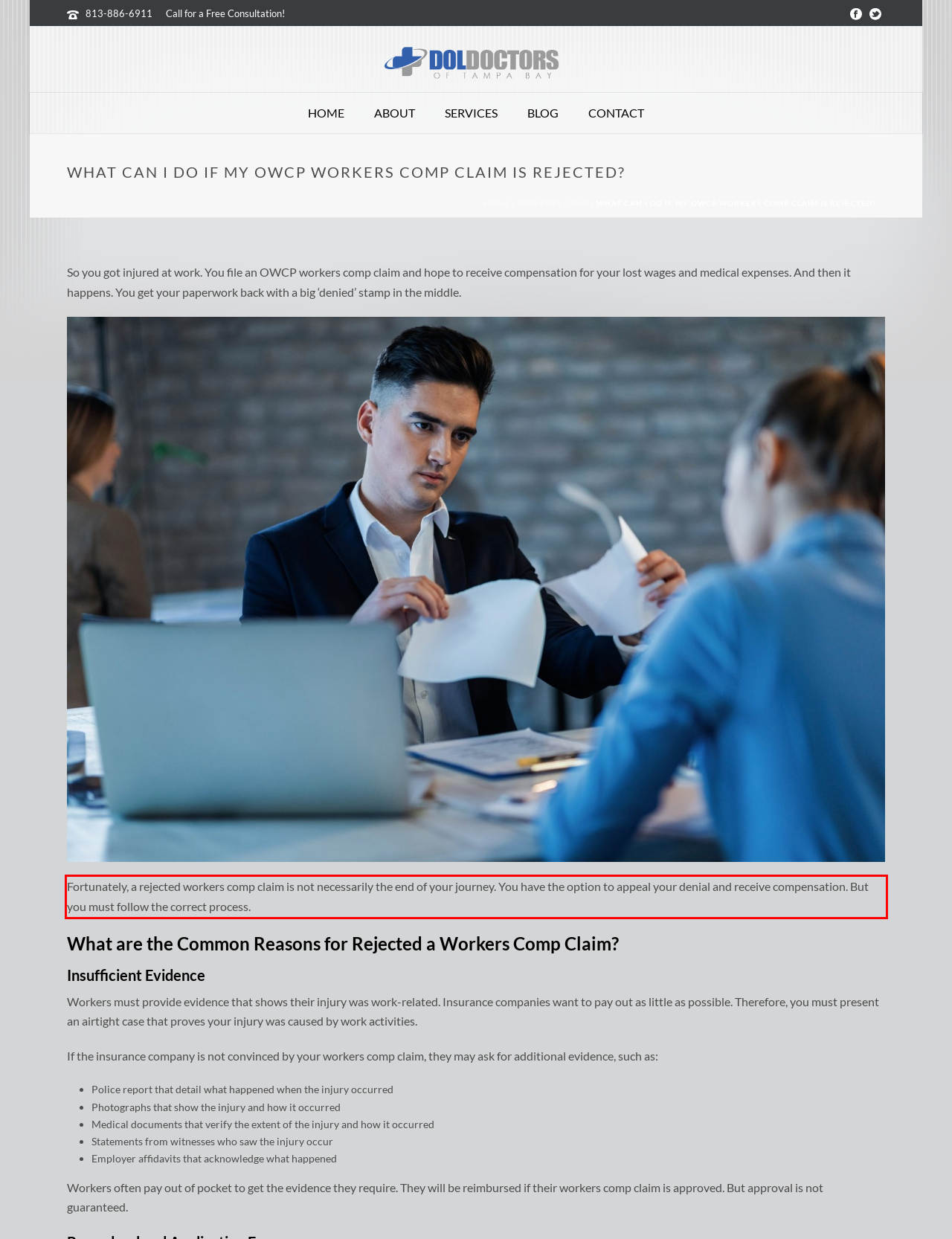Observe the screenshot of the webpage that includes a red rectangle bounding box. Conduct OCR on the content inside this red bounding box and generate the text.

Fortunately, a rejected workers comp claim is not necessarily the end of your journey. You have the option to appeal your denial and receive compensation. But you must follow the correct process.